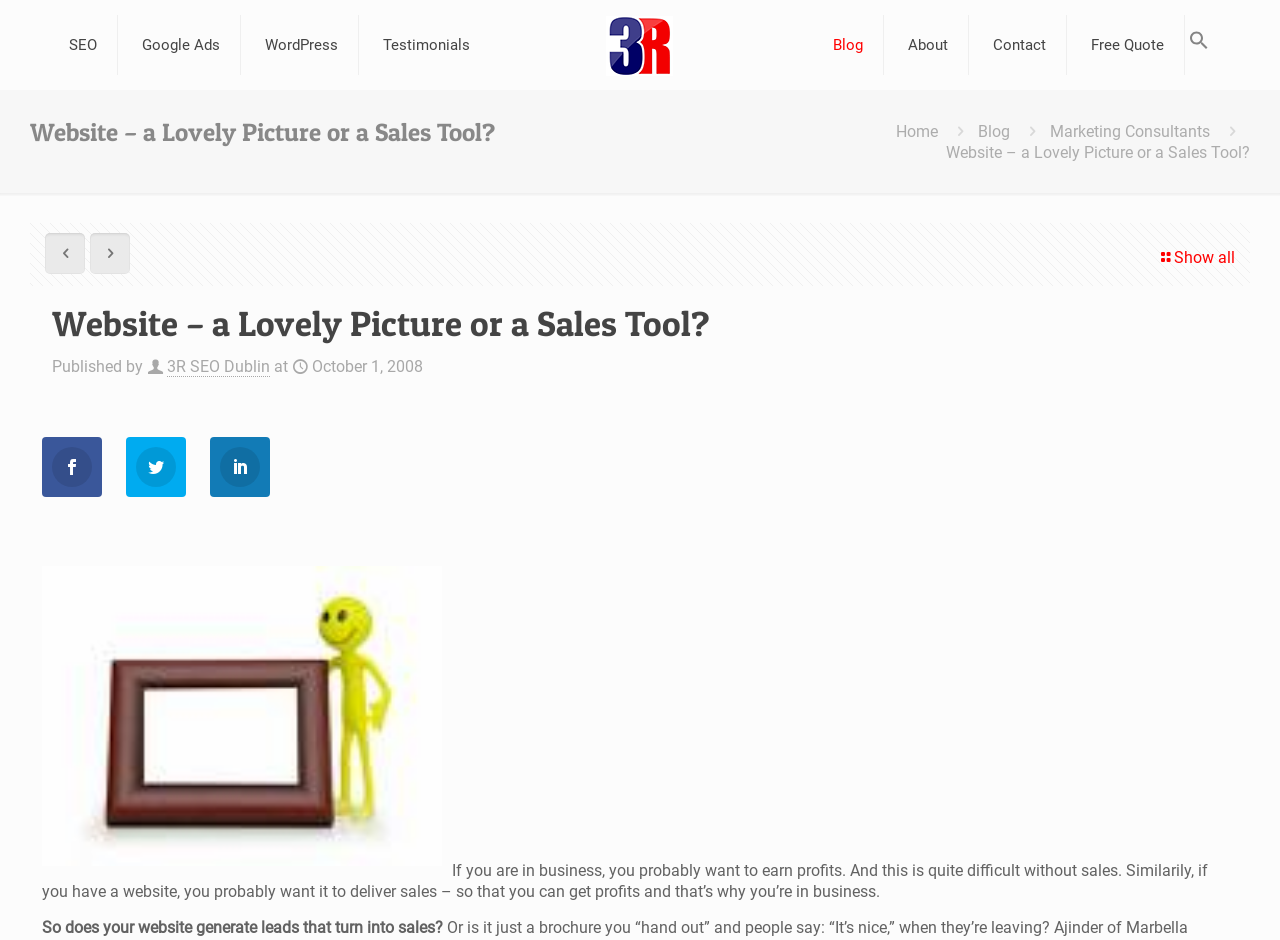Specify the bounding box coordinates (top-left x, top-left y, bottom-right x, bottom-right y) of the UI element in the screenshot that matches this description: Stripping And Sanding Techniques

None